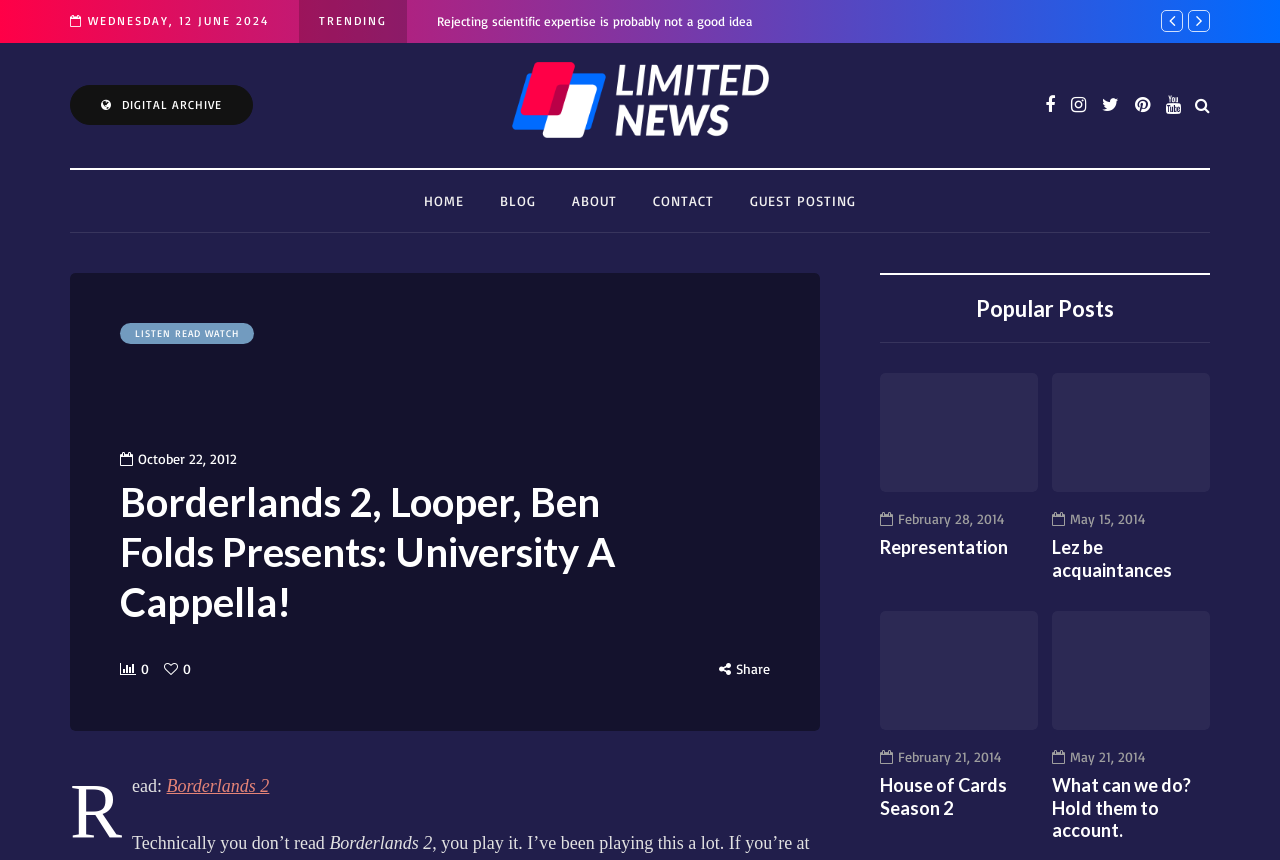What is the title of the article below 'Borderlands 2, Looper, Ben Folds Presents: University A Cappella!'?
Using the information from the image, give a concise answer in one word or a short phrase.

Lez be acquaintances